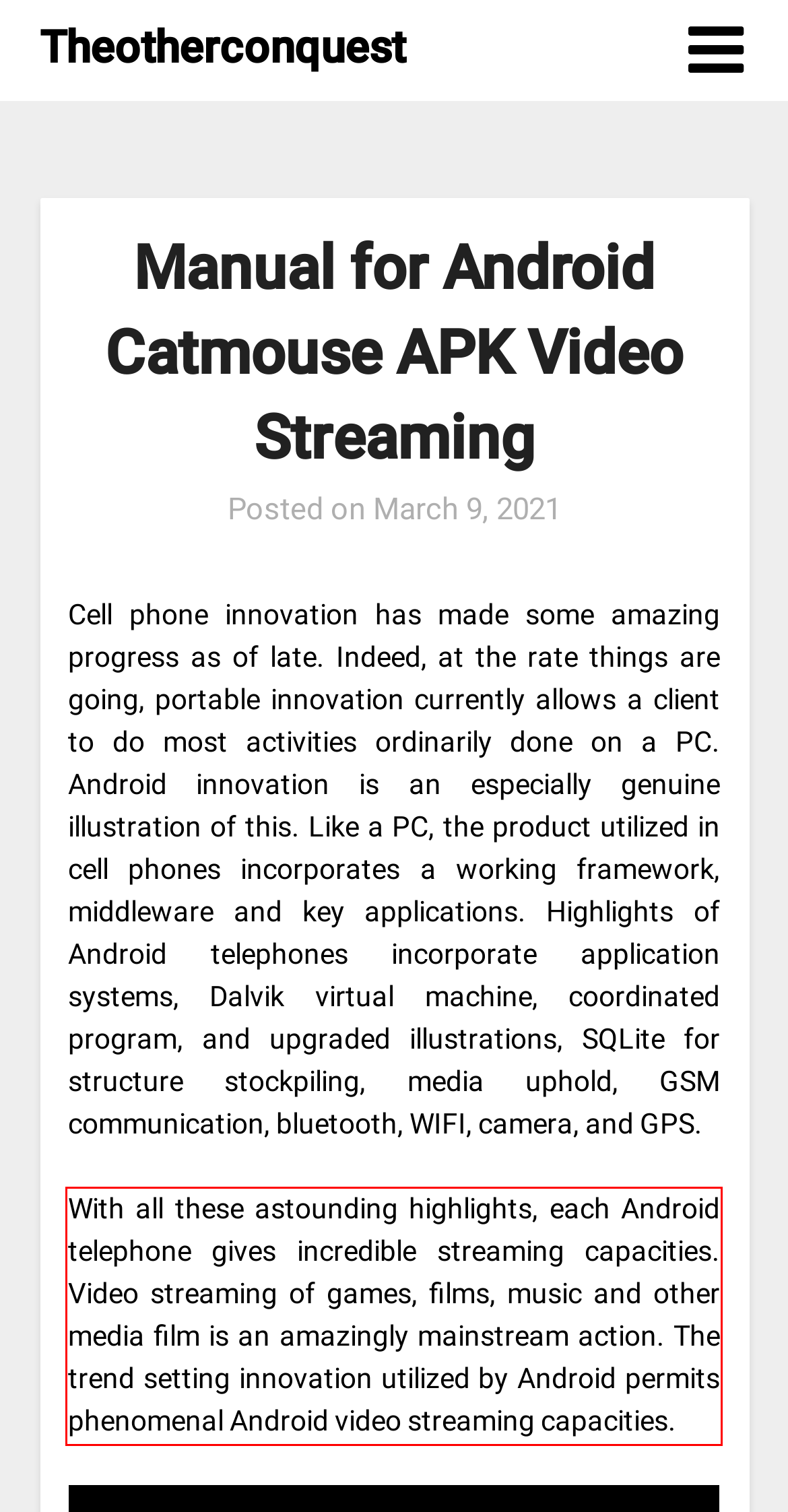In the given screenshot, locate the red bounding box and extract the text content from within it.

With all these astounding highlights, each Android telephone gives incredible streaming capacities. Video streaming of games, films, music and other media film is an amazingly mainstream action. The trend setting innovation utilized by Android permits phenomenal Android video streaming capacities.